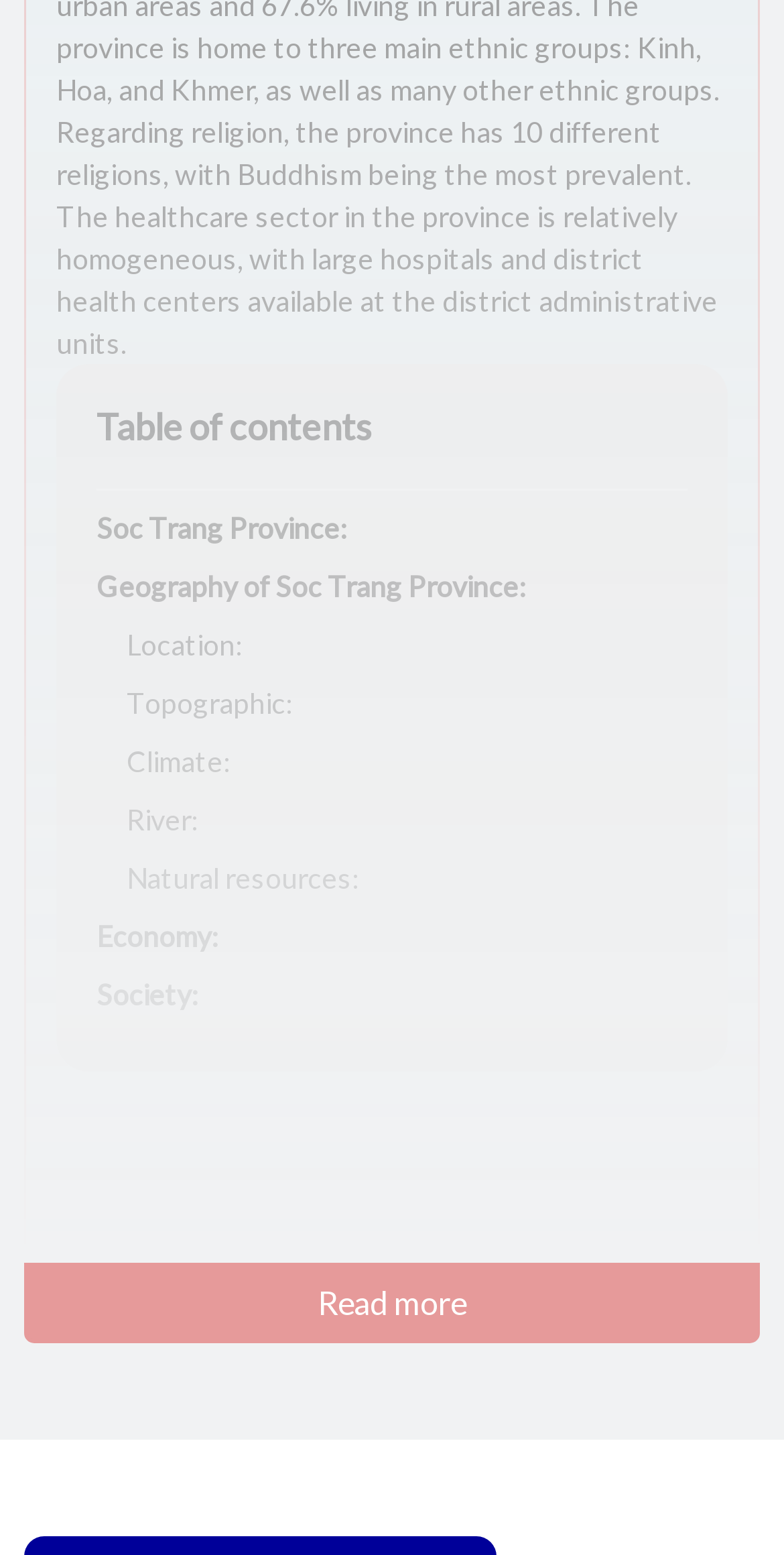Identify the coordinates of the bounding box for the element that must be clicked to accomplish the instruction: "Learn about the Economy of Soc Trang Province".

[0.123, 0.59, 0.279, 0.612]